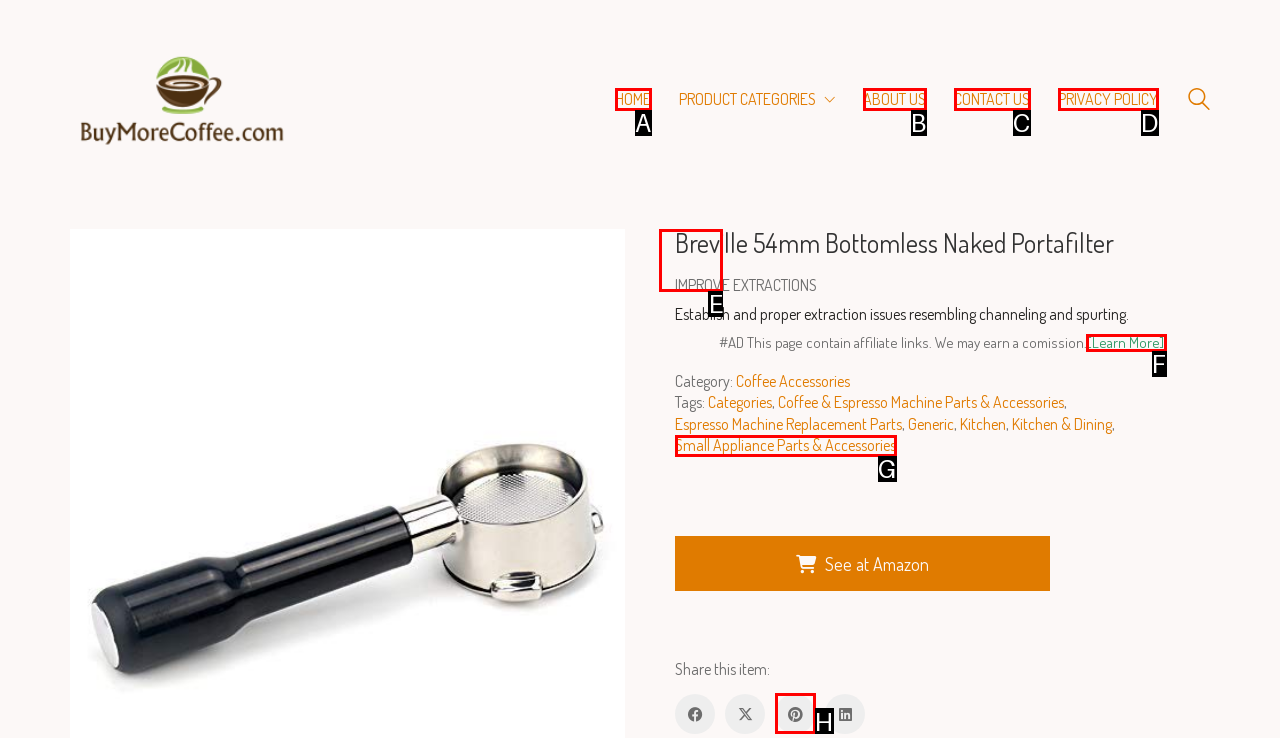Select the letter of the element you need to click to complete this task: Subscribe to our newsletter
Answer using the letter from the specified choices.

None